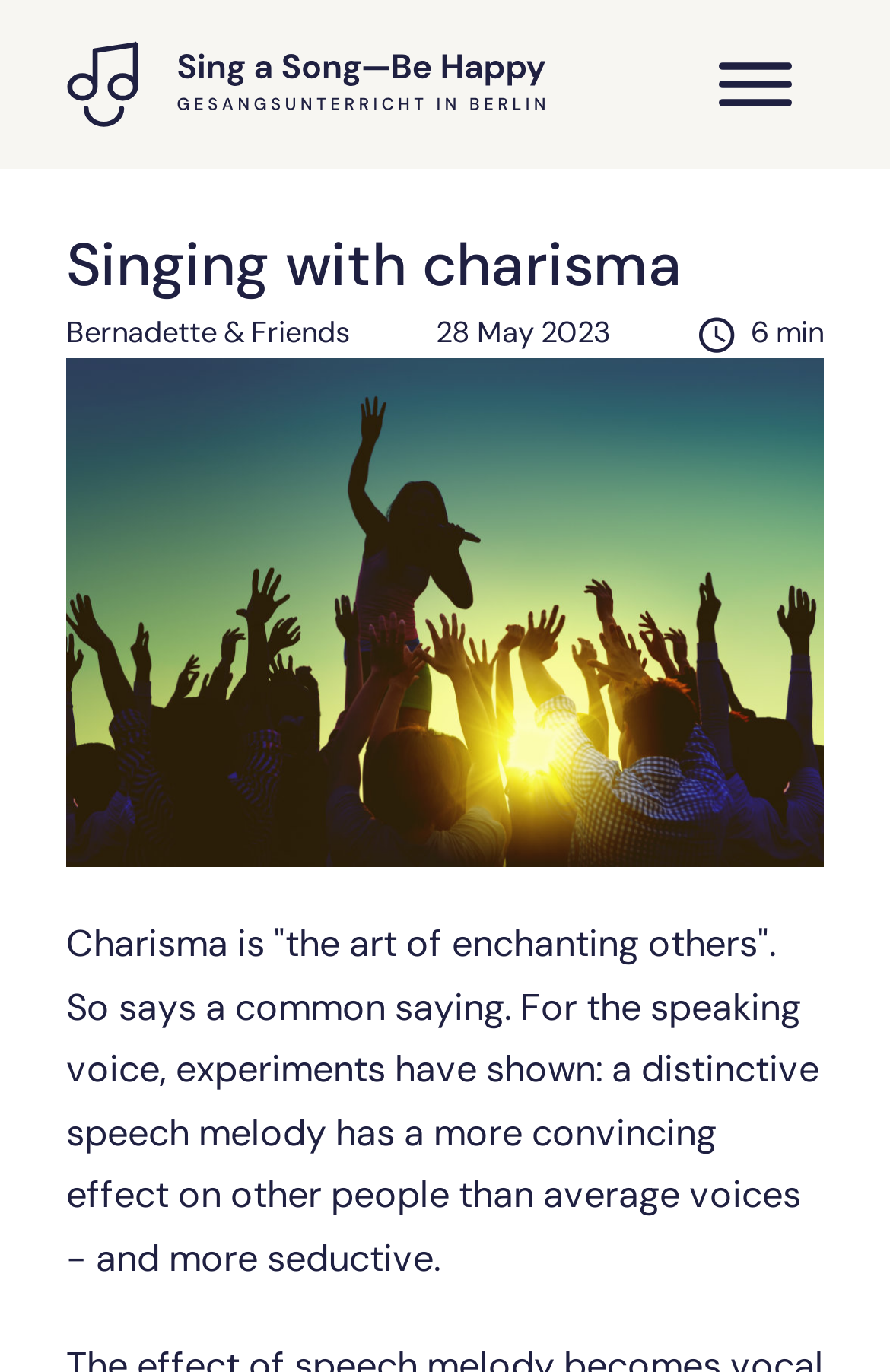Explain in detail what you observe on this webpage.

The webpage appears to be a blog post or article about singing with charisma. At the top, there is a link and an image with the text "Sing a Song - Be Happy" positioned side by side, taking up about half of the screen width. Below this, there is a button to open a menu, which is currently not expanded.

The main content of the page is headed by a title "Singing with charisma" in a prominent font size. Underneath, there are three lines of text: "Bernadette & Friends" on the left, "28 May 2023" in the middle, and "6 min" on the right, indicating the author, date, and duration of the content, respectively.

The main article begins below these lines, with a paragraph of text that discusses the concept of charisma, citing a common saying and referencing experiments on the effect of speech melody on convincing others. This text spans almost the full width of the screen and takes up about a quarter of the screen height.